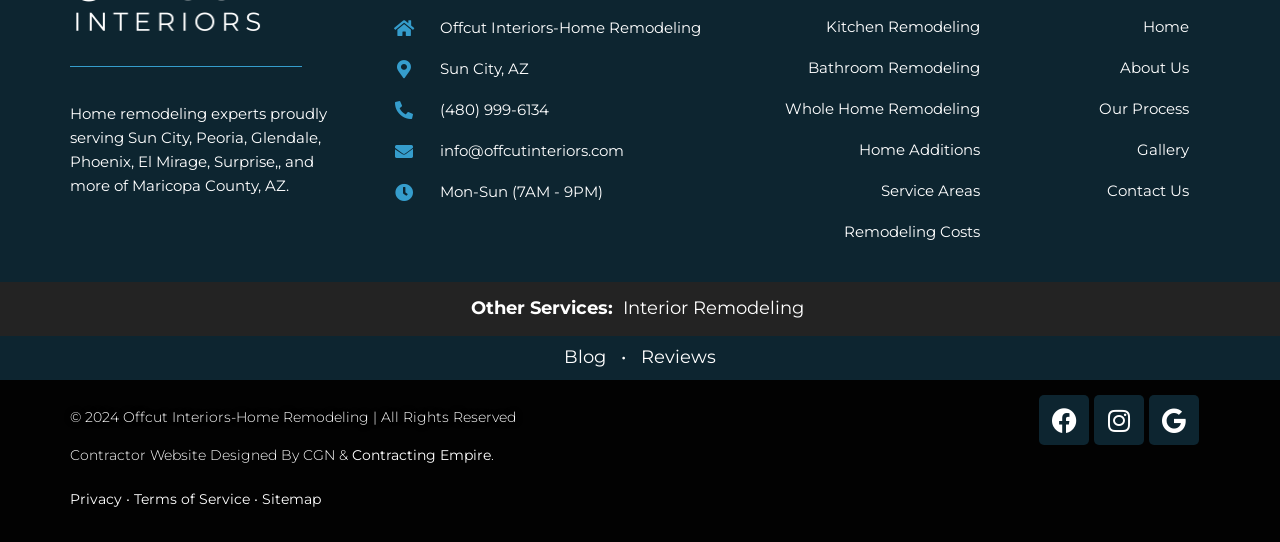Specify the bounding box coordinates of the area to click in order to follow the given instruction: "View kitchen remodeling services."

[0.572, 0.012, 0.781, 0.088]